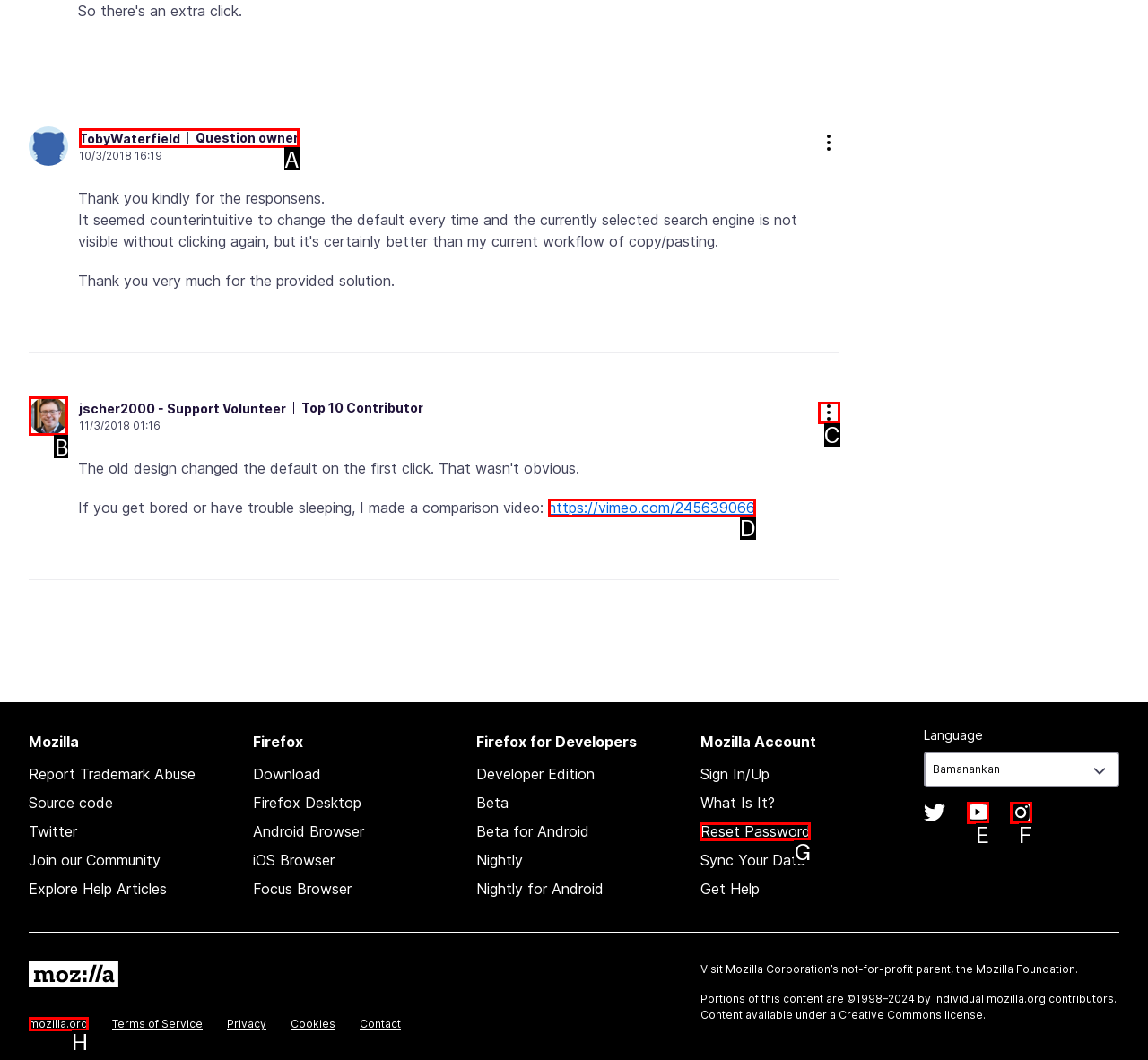Select the letter of the UI element you need to click on to fulfill this task: Click on the 'jscher2000 - Support Volunteer' link. Write down the letter only.

B